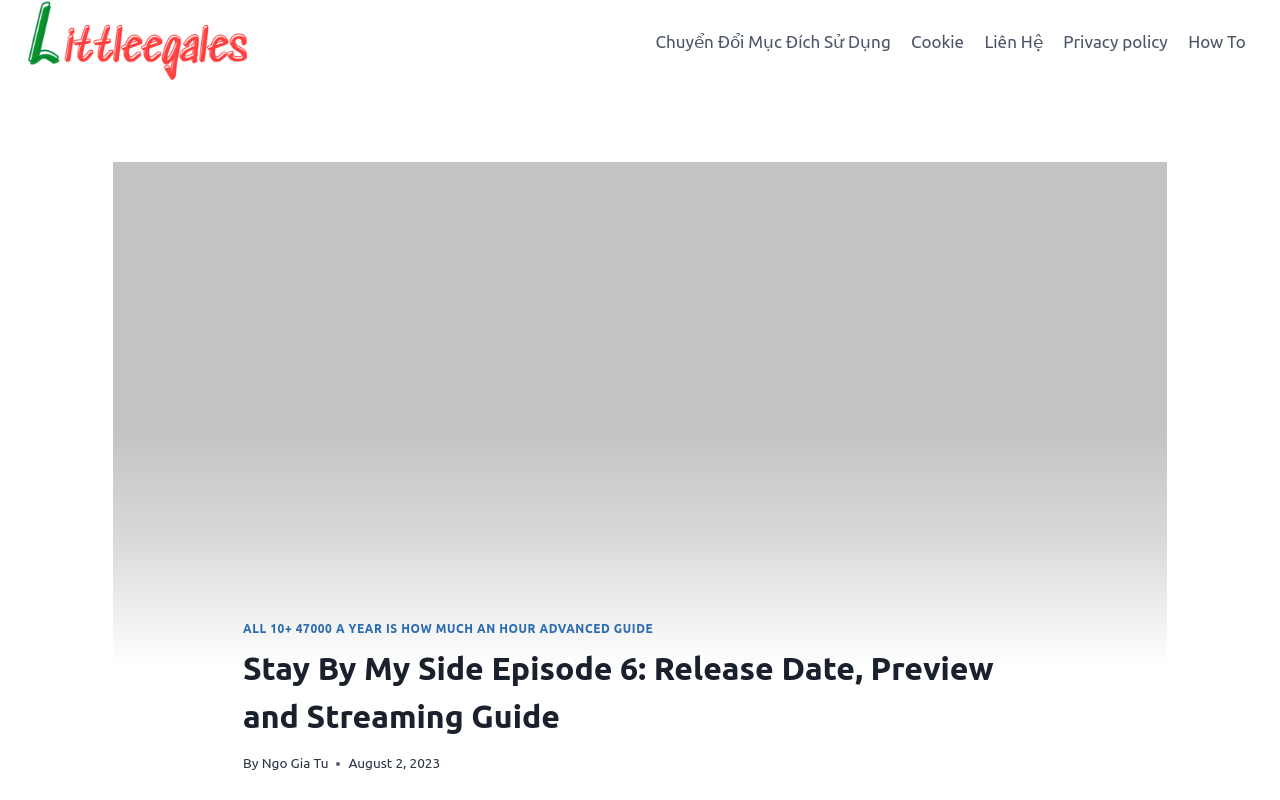How many headings are in the webpage?
Refer to the image and answer the question using a single word or phrase.

1